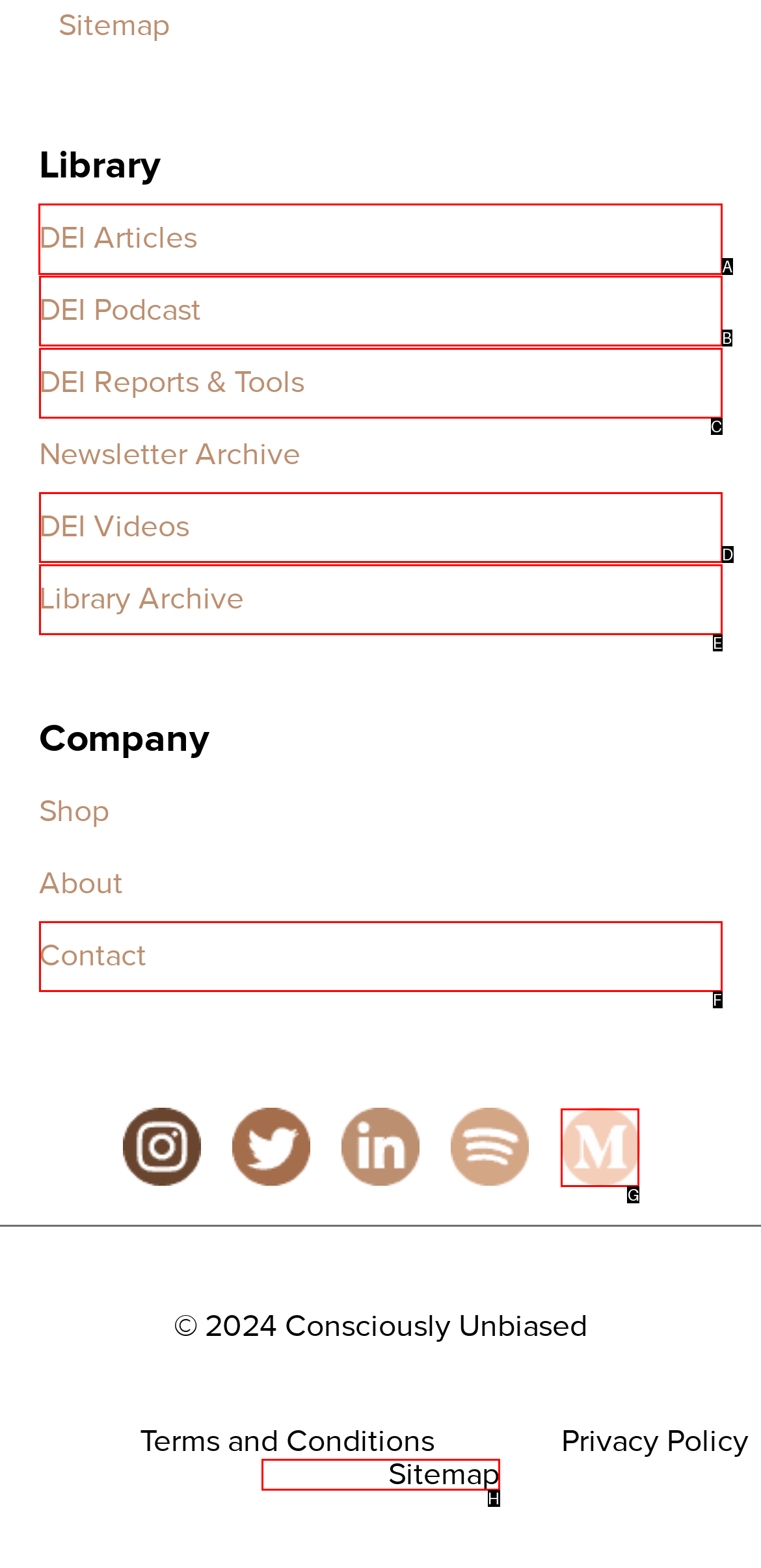Identify the correct option to click in order to complete this task: Click on DEI Articles
Answer with the letter of the chosen option directly.

A